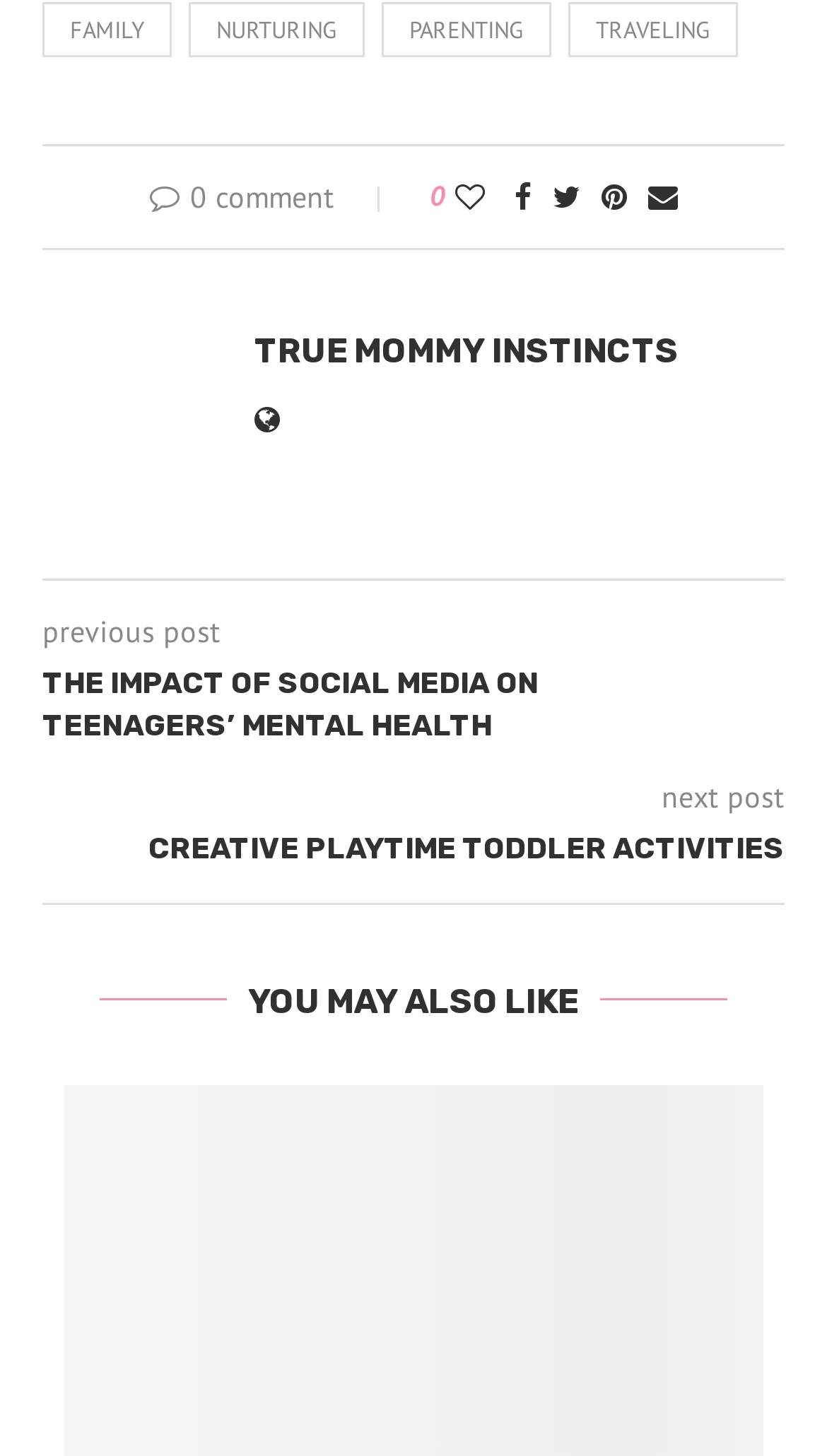Please identify the bounding box coordinates for the region that you need to click to follow this instruction: "Share on Facebook".

[0.622, 0.123, 0.642, 0.149]